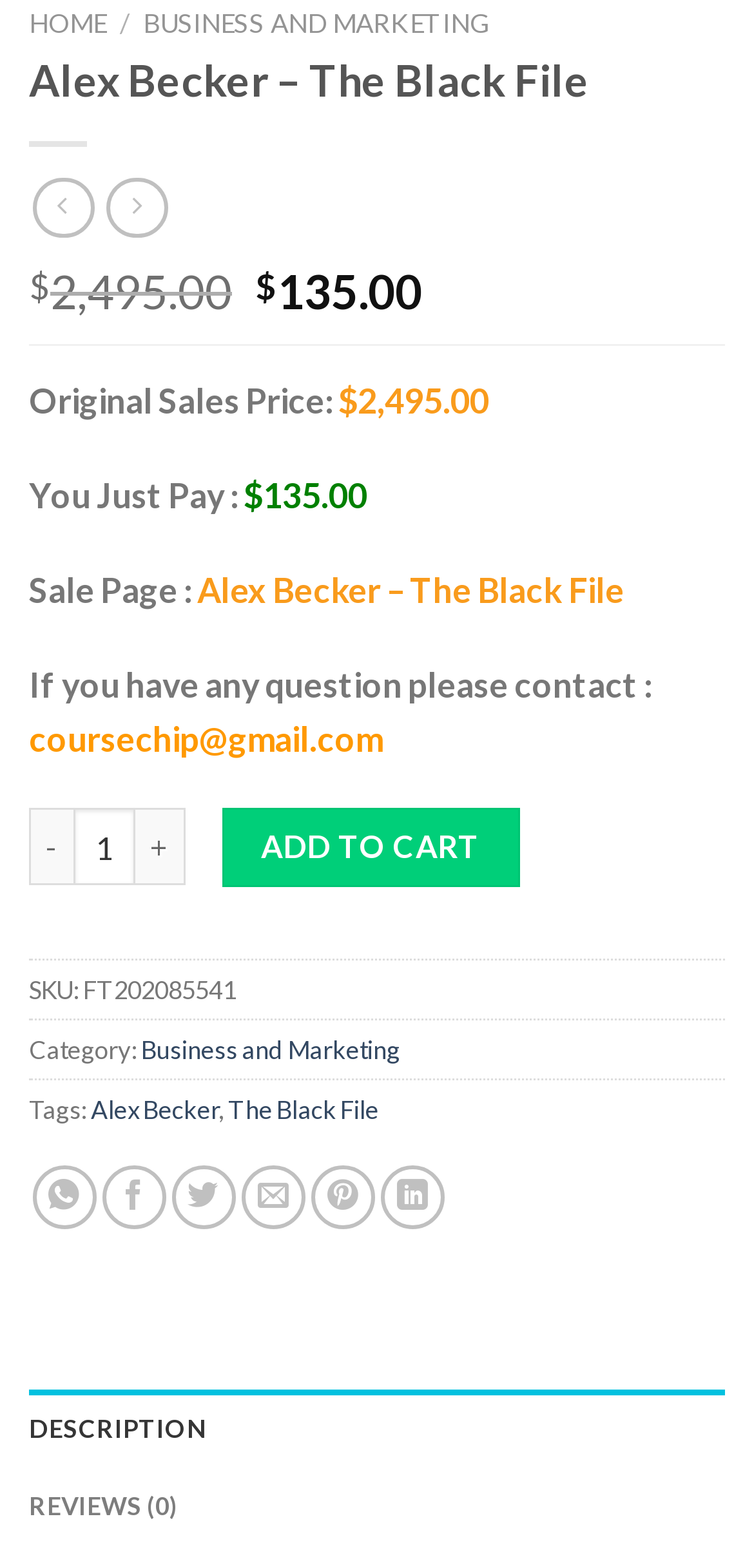What is the original sales price of the product?
With the help of the image, please provide a detailed response to the question.

I found the original sales price of the product by looking at the text 'Original Sales Price:' and the corresponding value '$2,495.00' on the webpage.